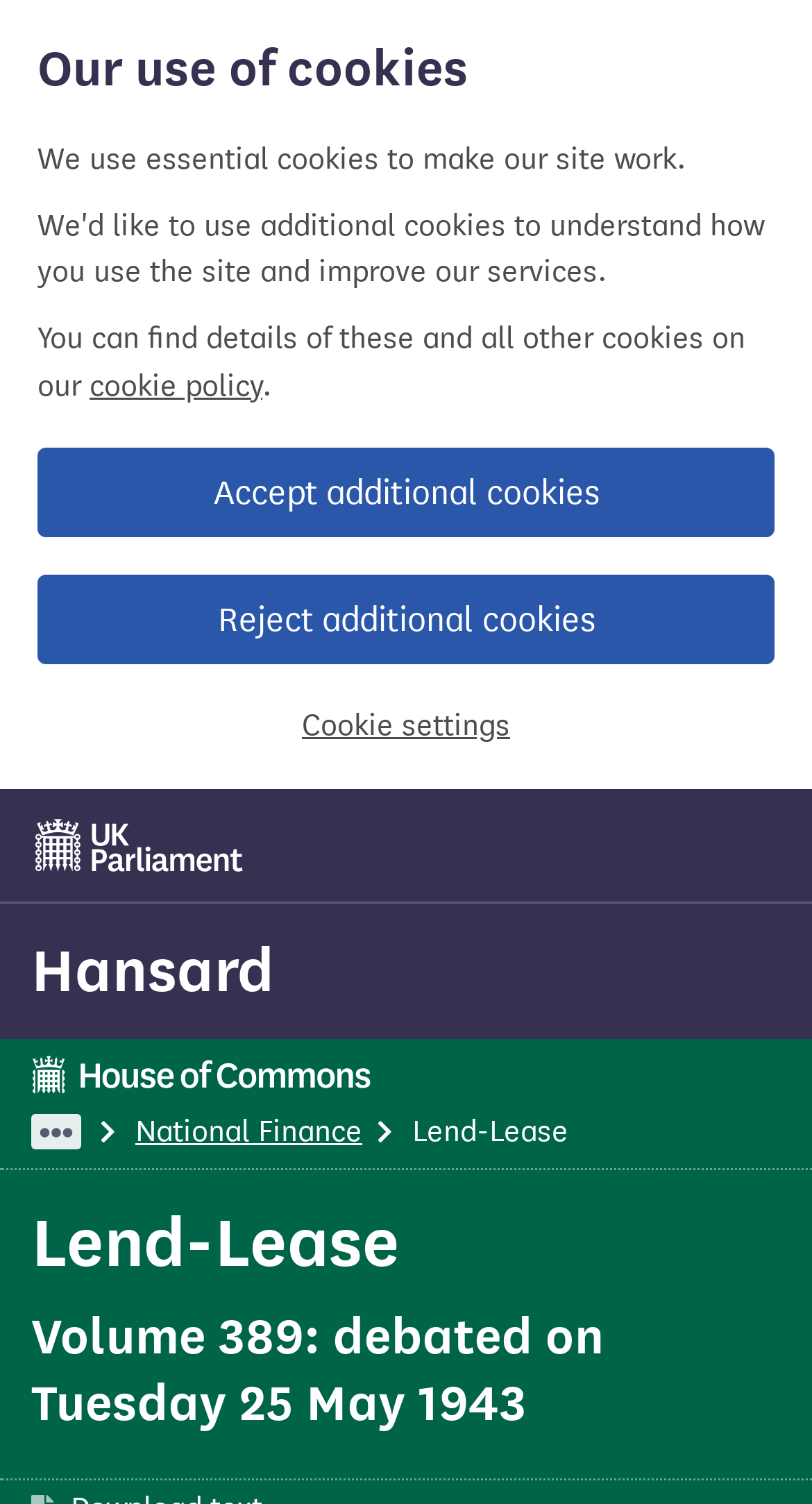Bounding box coordinates are specified in the format (top-left x, top-left y, bottom-right x, bottom-right y). All values are floating point numbers bounded between 0 and 1. Please provide the bounding box coordinate of the region this sentence describes: Cookie settings

[0.372, 0.466, 0.628, 0.5]